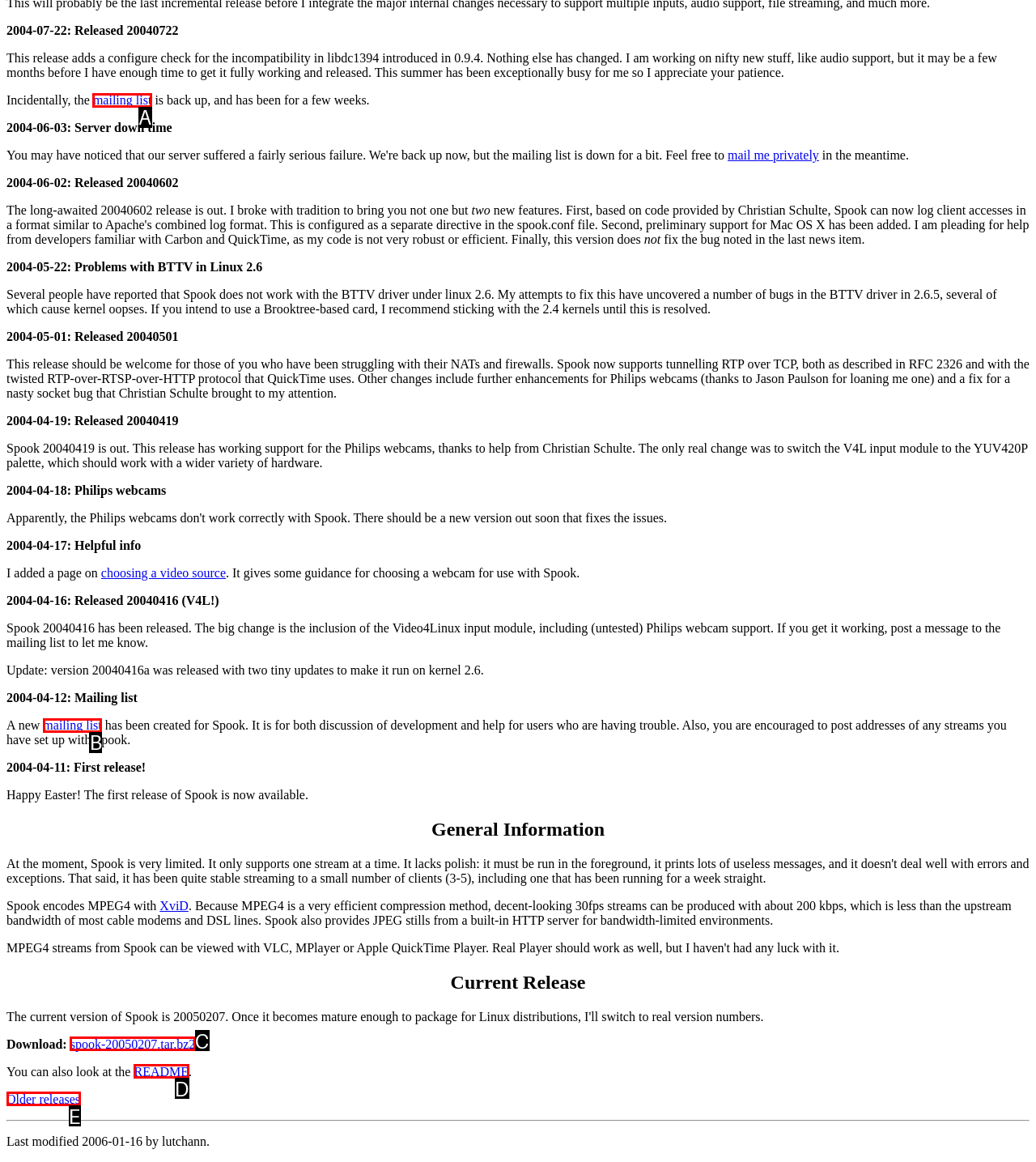Based on the element description: README, choose the HTML element that matches best. Provide the letter of your selected option.

D